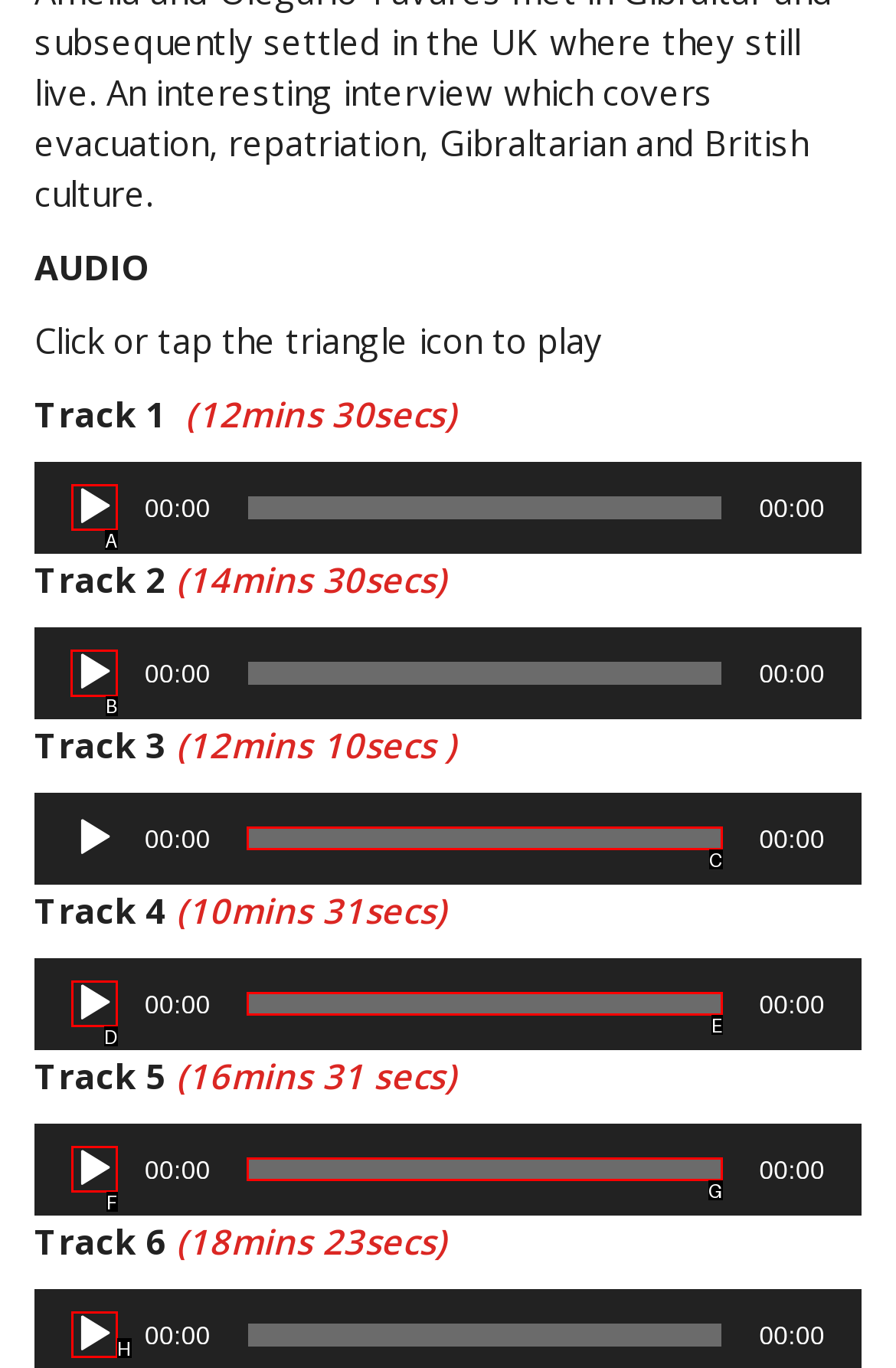Tell me the correct option to click for this task: Play Track 2
Write down the option's letter from the given choices.

B